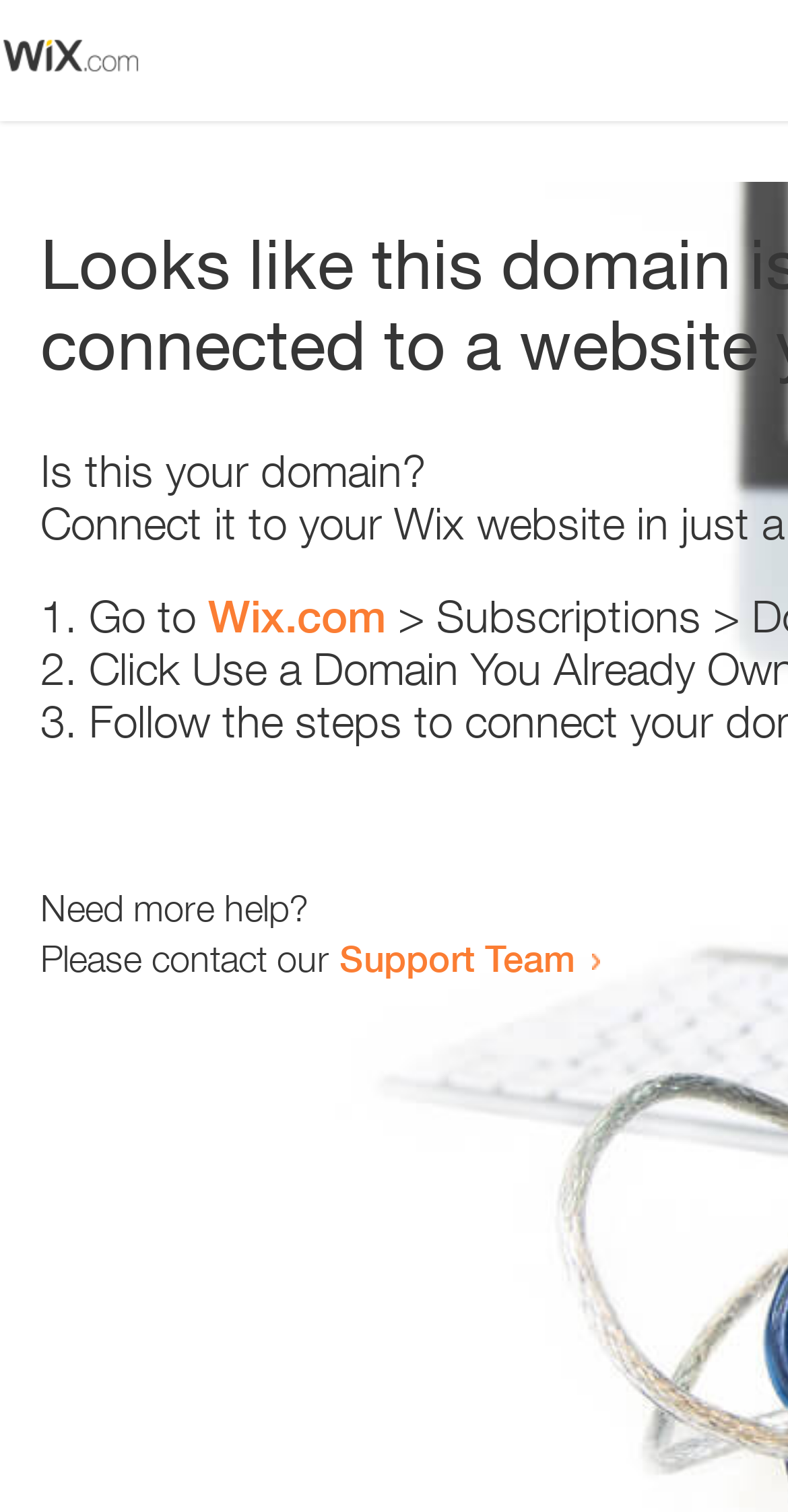Please find and report the primary heading text from the webpage.

Looks like this domain isn't
connected to a website yet